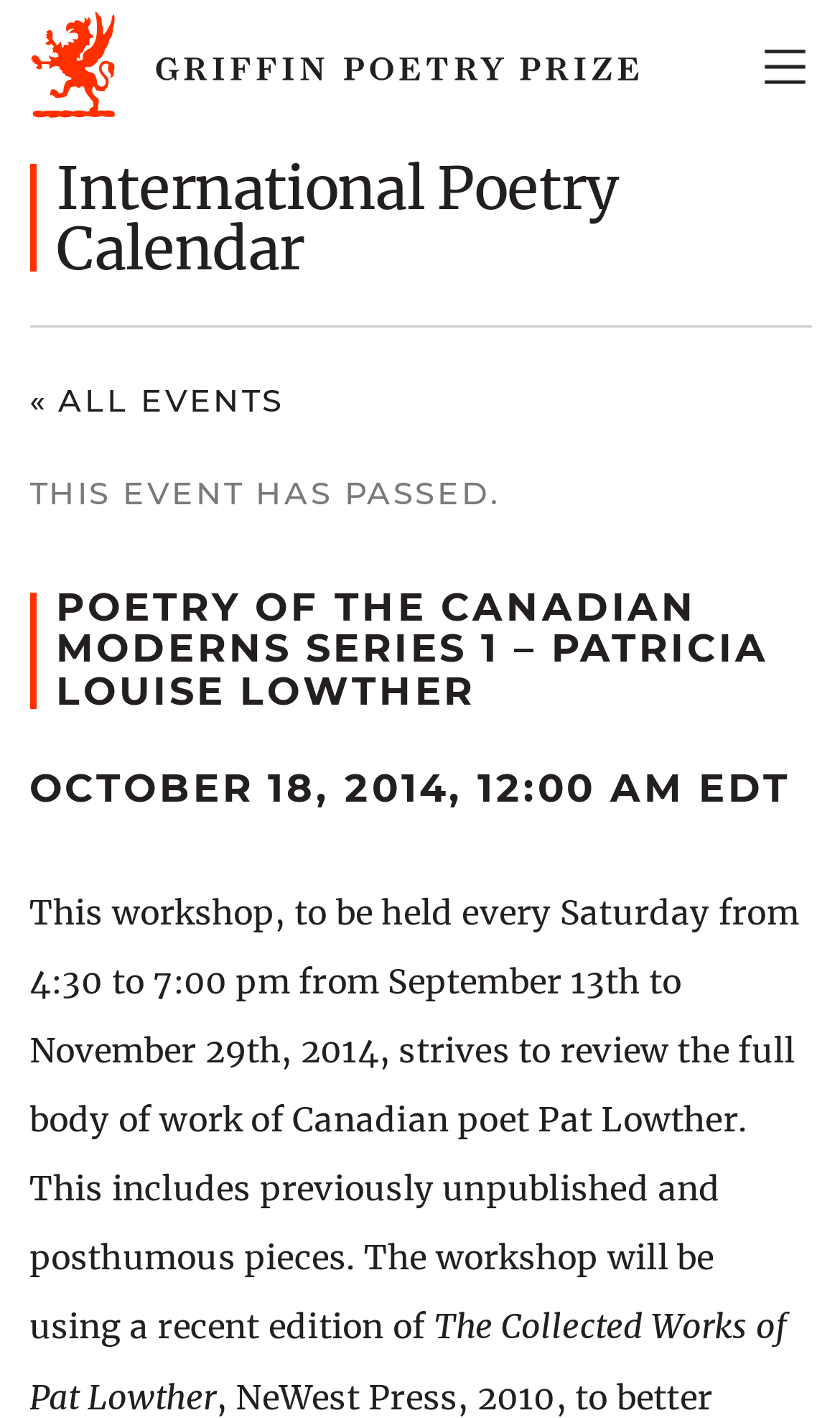Could you provide the bounding box coordinates for the portion of the screen to click to complete this instruction: "Search for something"?

[0.908, 0.368, 0.965, 0.423]